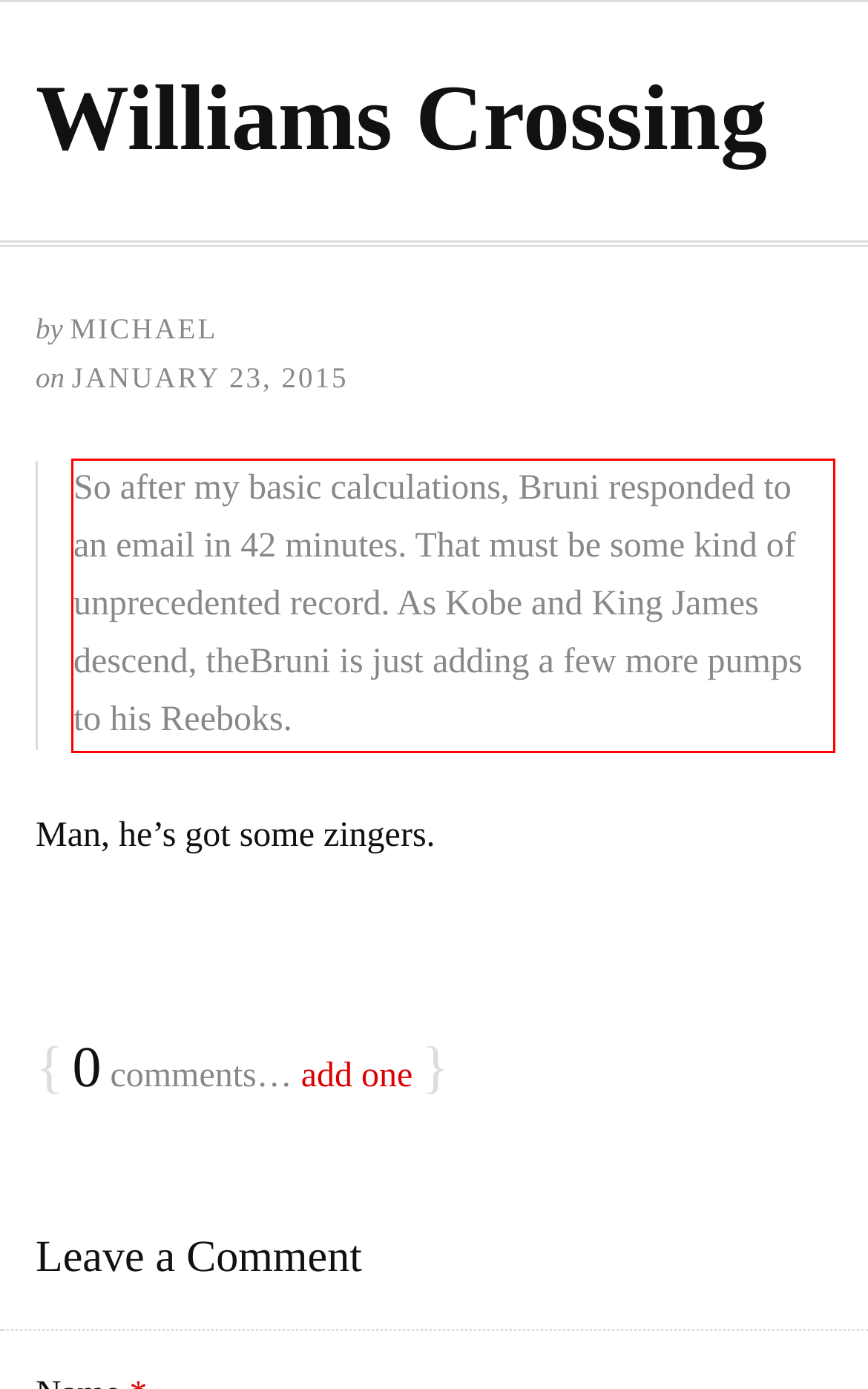Given a webpage screenshot, identify the text inside the red bounding box using OCR and extract it.

So after my basic calculations, Bruni responded to an email in 42 minutes. That must be some kind of unprecedented record. As Kobe and King James descend, theBruni is just adding a few more pumps to his Reeboks.